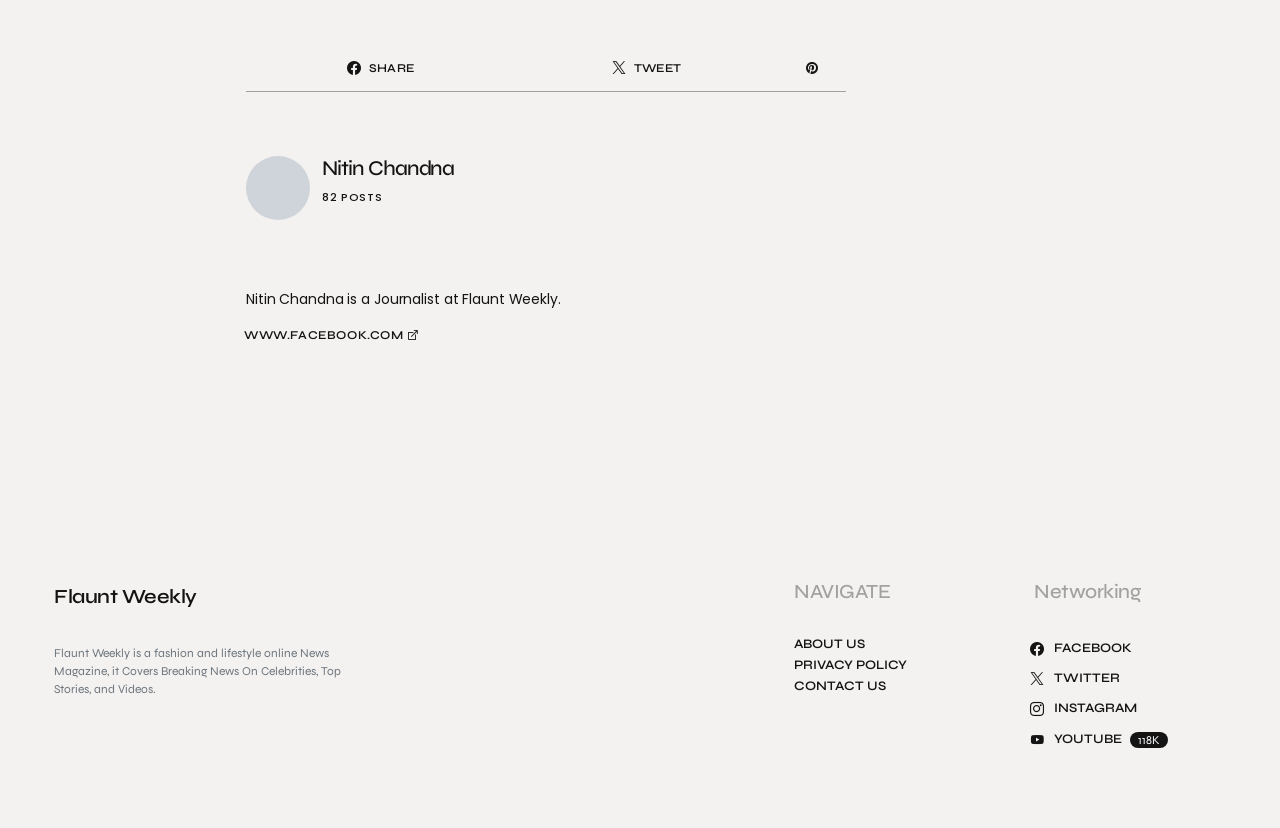Using the details in the image, give a detailed response to the question below:
What is the name of the journalist?

The name of the journalist can be found in the link element with the text 'Nitin Chandna' which is located at the top of the webpage, below the social media sharing links.